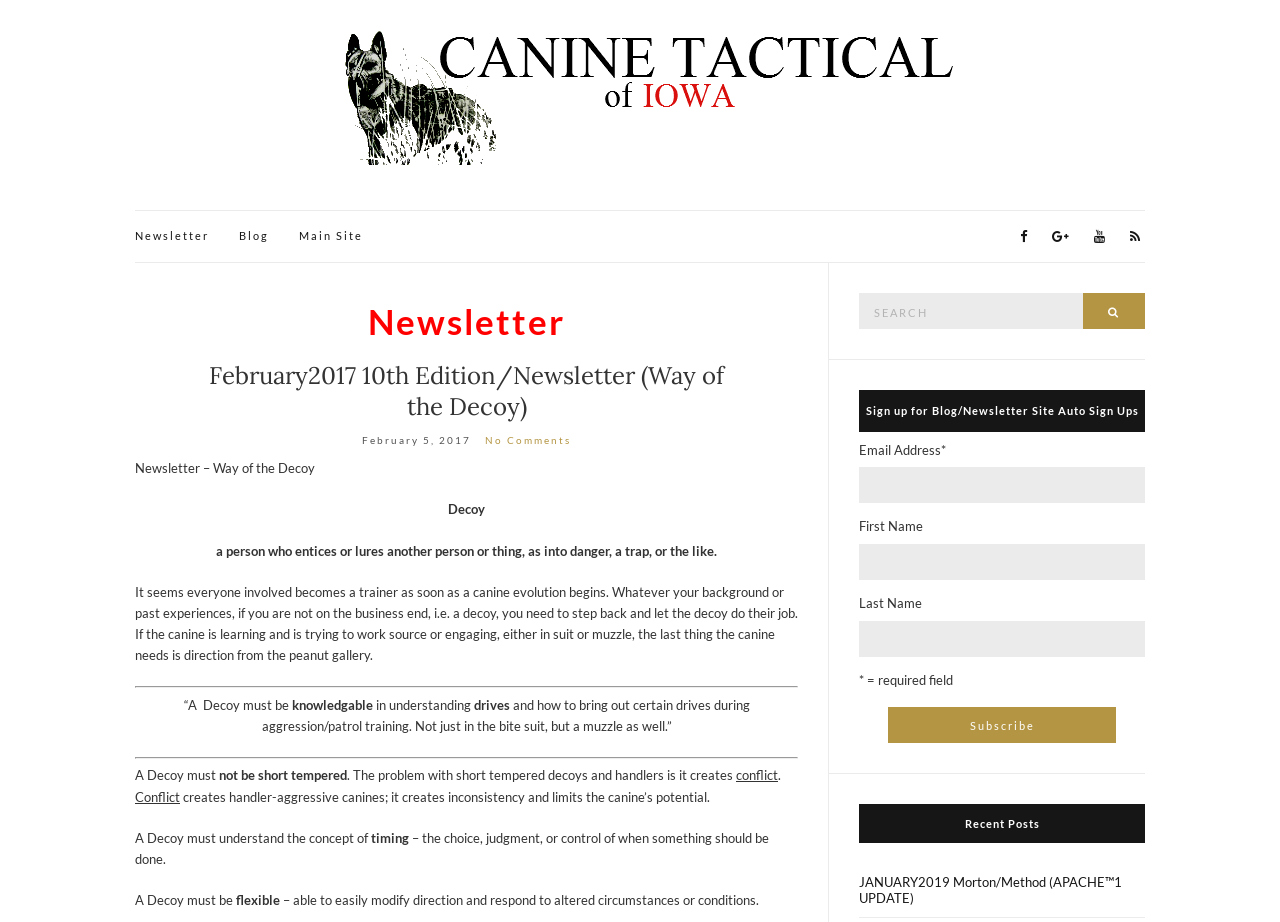What is the name of the blog?
Please provide a comprehensive answer based on the details in the screenshot.

The question asks for the name of the blog, which can be found in the heading element with the text 'Canine Tactical Blog/Newsletter'. This element is located at the top of the webpage and serves as the title of the blog.